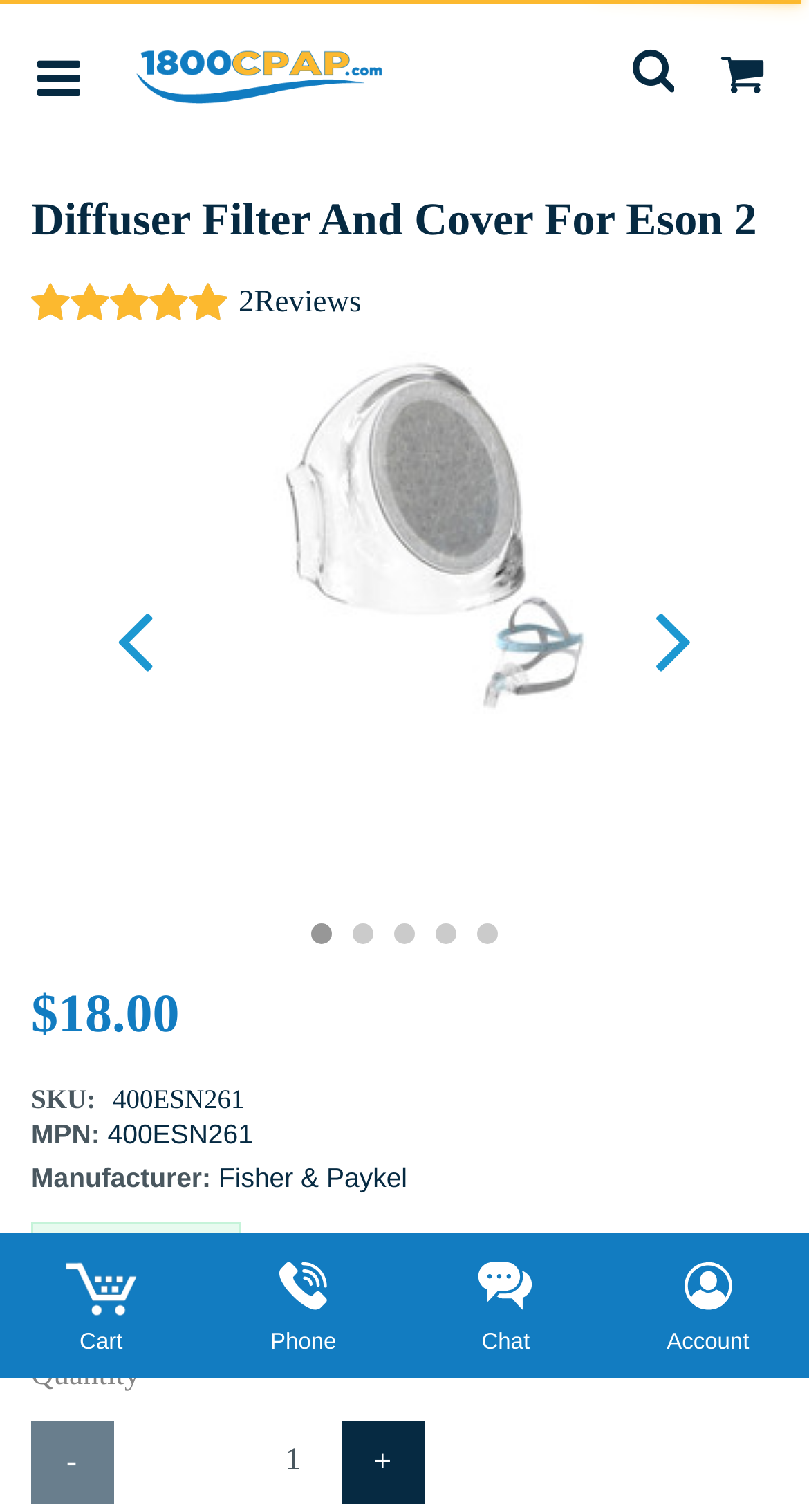What is the current stock status?
We need a detailed and meticulous answer to the question.

I found the current stock status by looking at the static text element with the bounding box coordinates [0.131, 0.825, 0.27, 0.847], which displays the stock status as 'In Stock'.